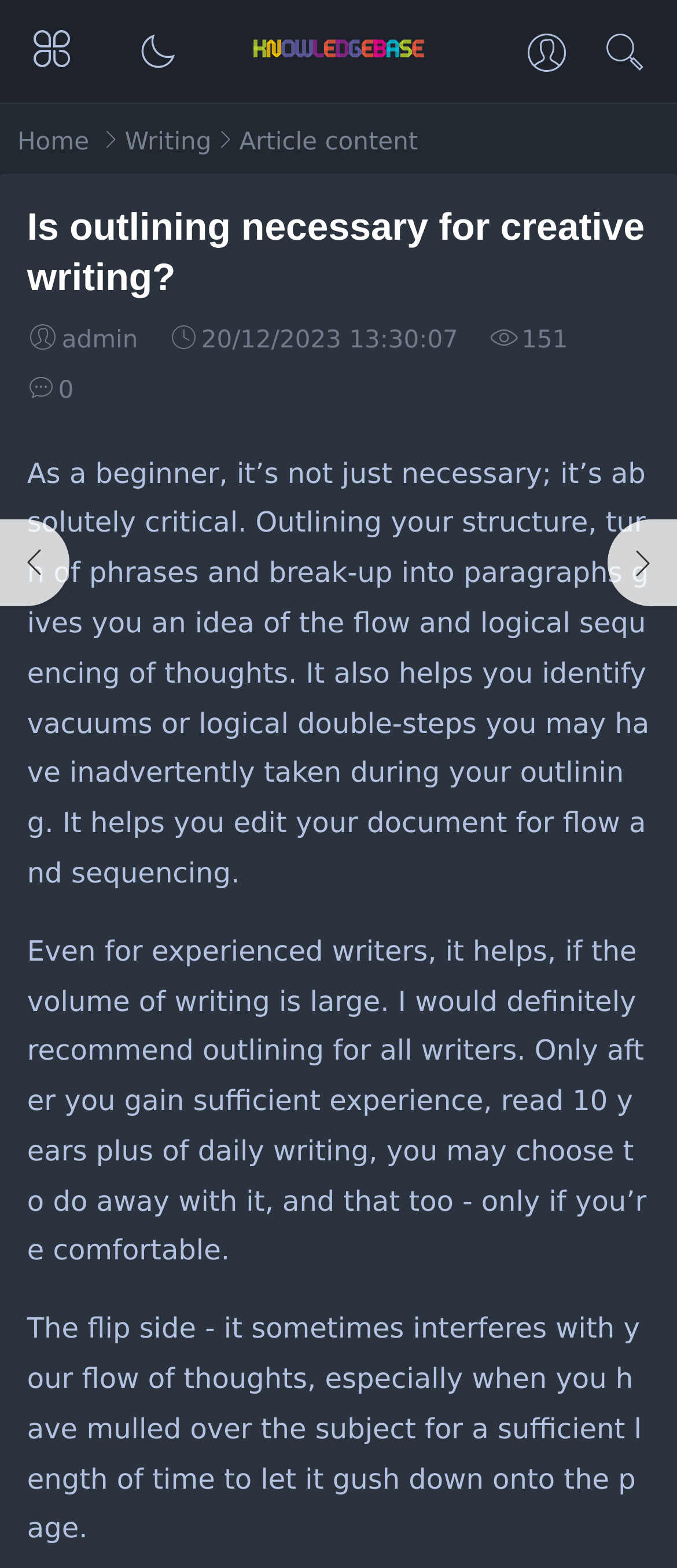Please reply to the following question with a single word or a short phrase:
What is the date of the article?

2023-12-20